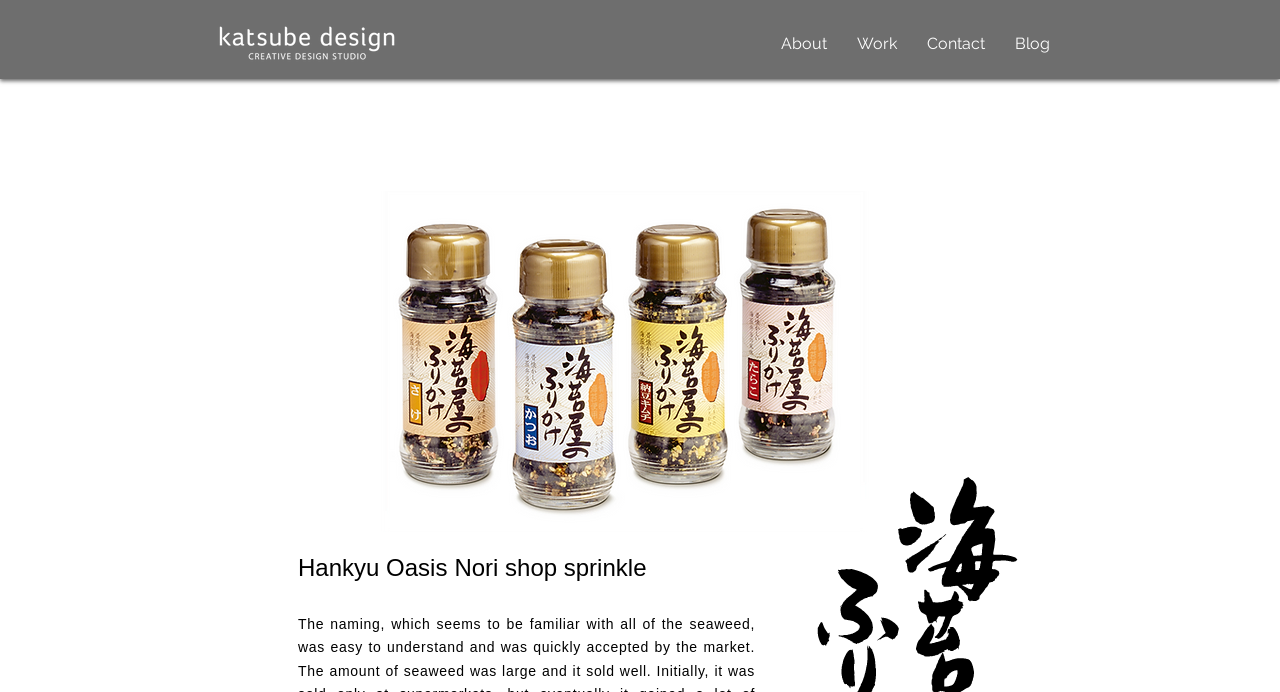Bounding box coordinates are to be given in the format (top-left x, top-left y, bottom-right x, bottom-right y). All values must be floating point numbers between 0 and 1. Provide the bounding box coordinate for the UI element described as: Blog

[0.781, 0.046, 0.832, 0.081]